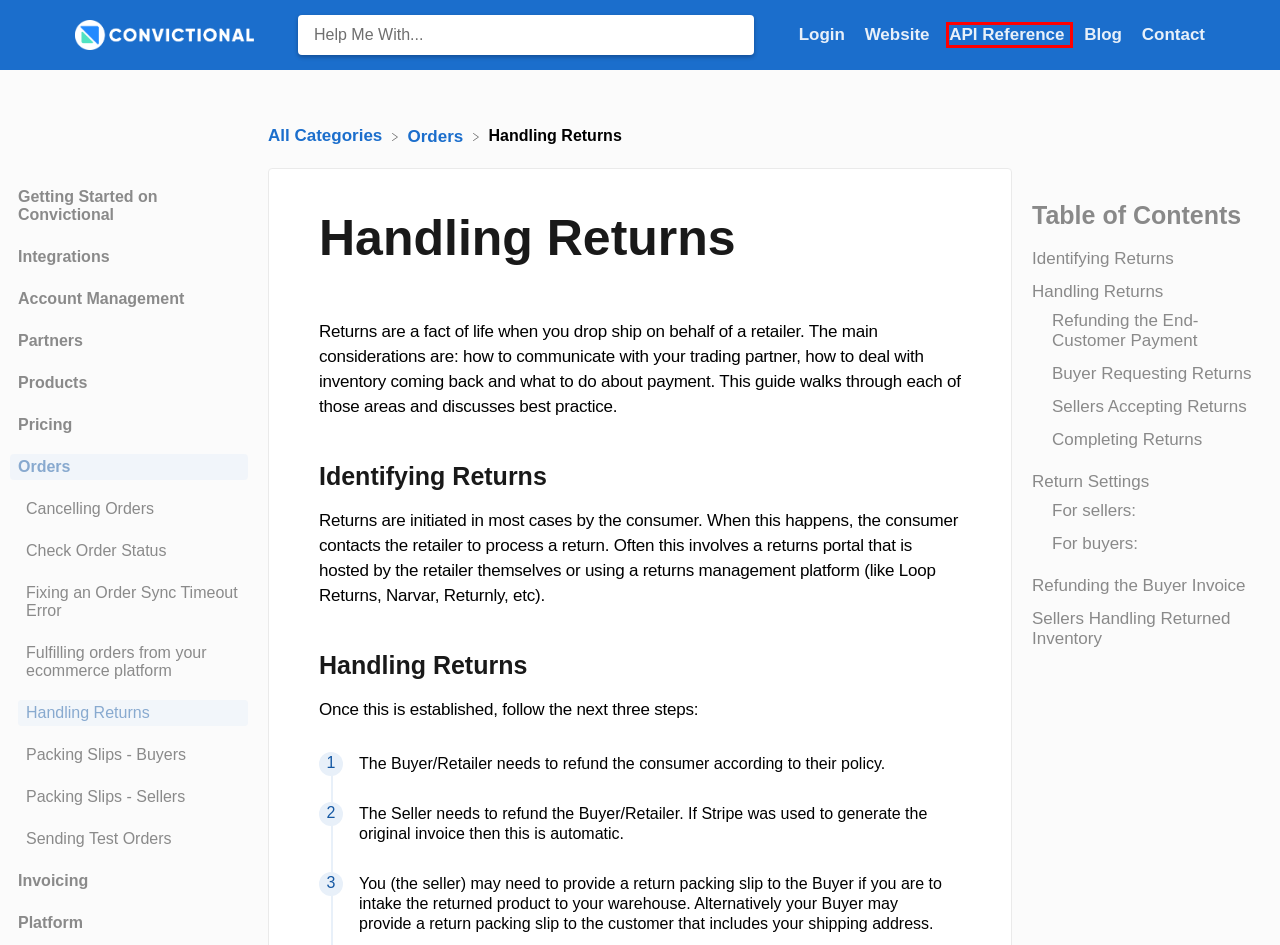Given a webpage screenshot with a red bounding box around a particular element, identify the best description of the new webpage that will appear after clicking on the element inside the red bounding box. Here are the candidates:
A. Getting Started
B. Check Order Status - Convictional Support
C. Fixing an Order Sync Timeout Error - Convictional Support
D. Convictional | Dropship Platform for Retailers & Marketplaces | Blog
E. Convictional
F. Fulfilling orders from your ecommerce platform - Convictional Support
G. Sending Test Orders - Convictional Support
H. Packing Slips - Sellers - Convictional Support

A